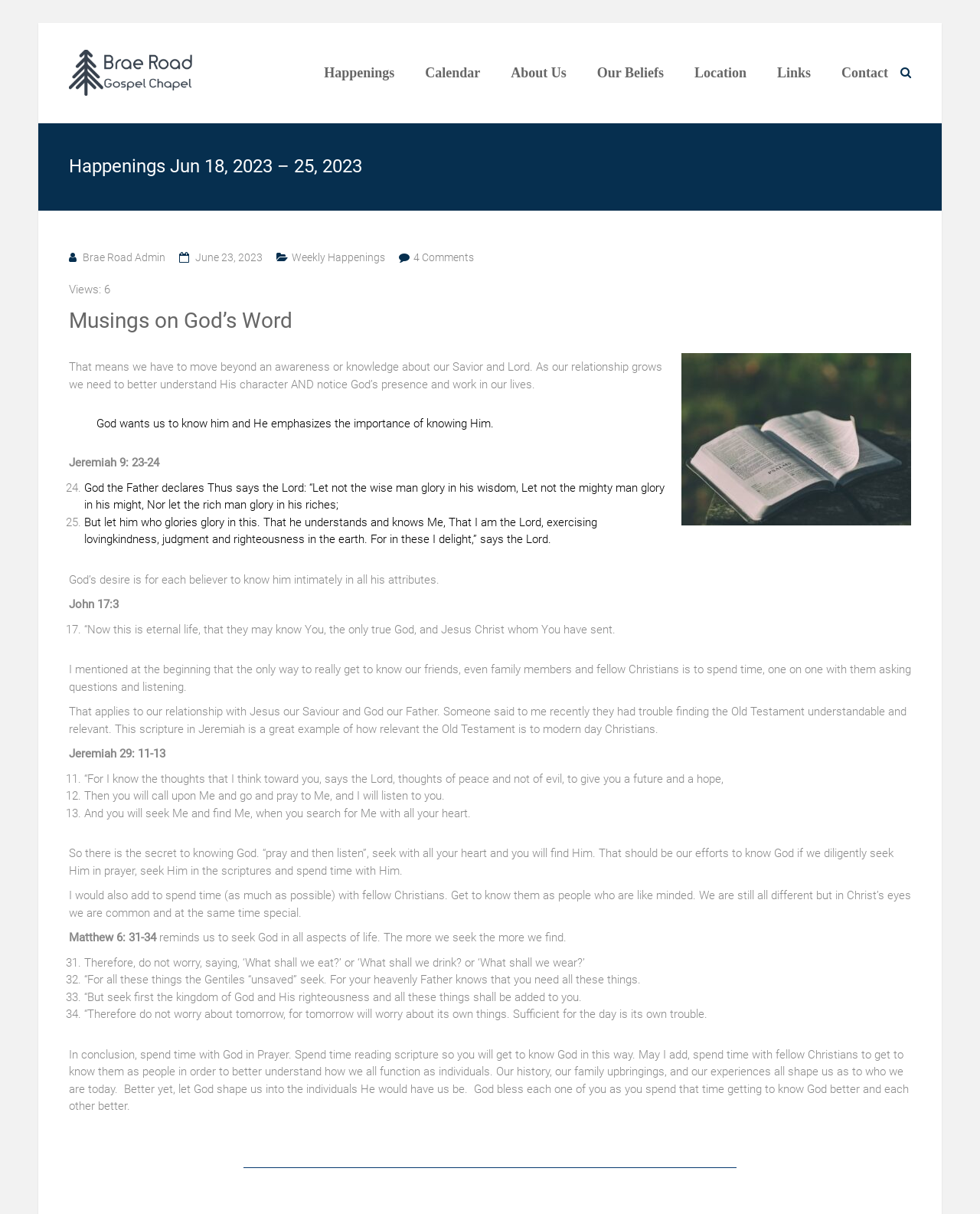Can you give a detailed response to the following question using the information from the image? What is the topic of the article 'Musings on God’s Word'?

I read the article 'Musings on God’s Word' and found that it is discussing the importance of knowing God and having a personal relationship with Him, citing scriptures from Jeremiah and John.